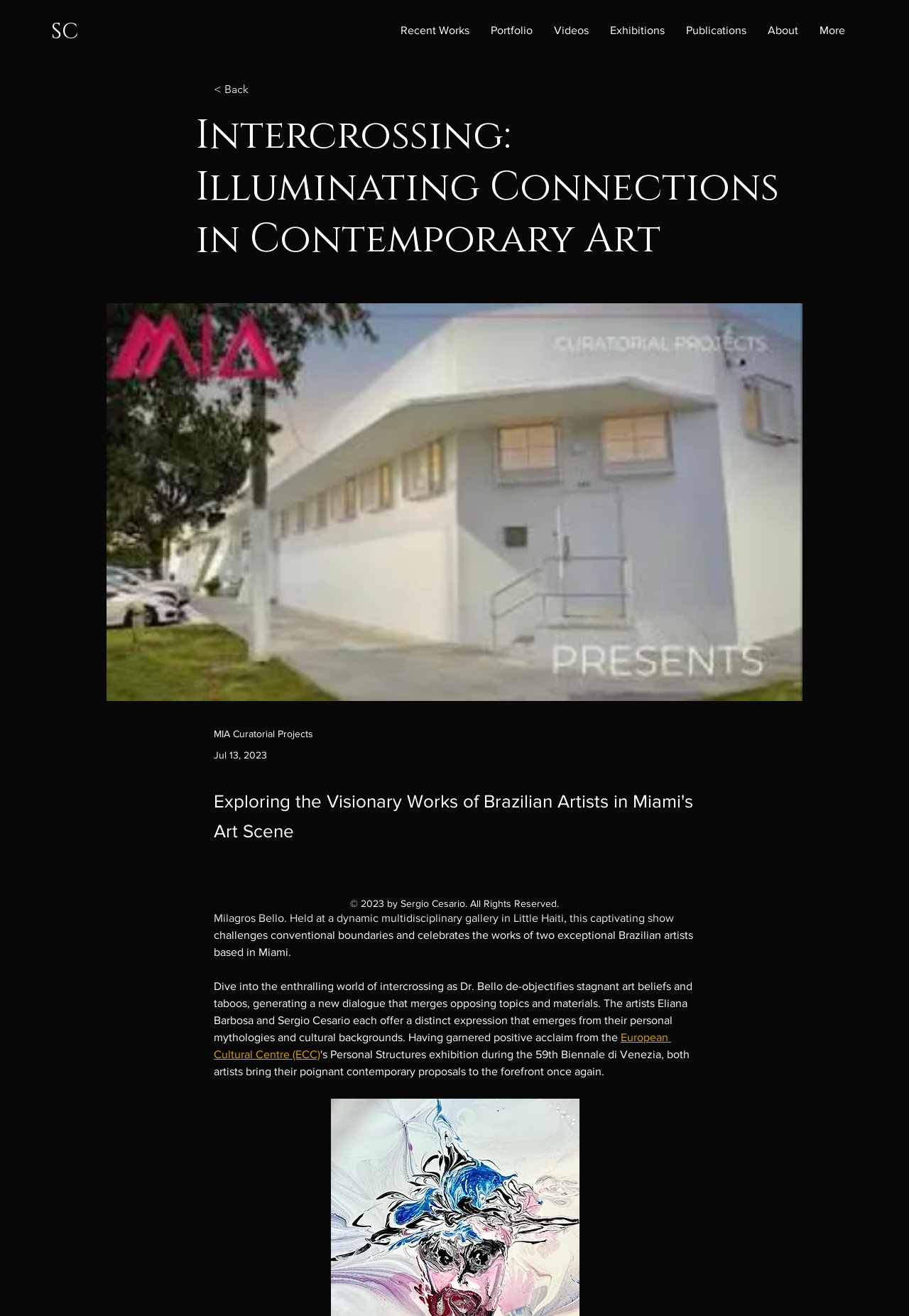Please determine the bounding box coordinates of the element to click on in order to accomplish the following task: "Go to recent works". Ensure the coordinates are four float numbers ranging from 0 to 1, i.e., [left, top, right, bottom].

[0.429, 0.013, 0.528, 0.033]